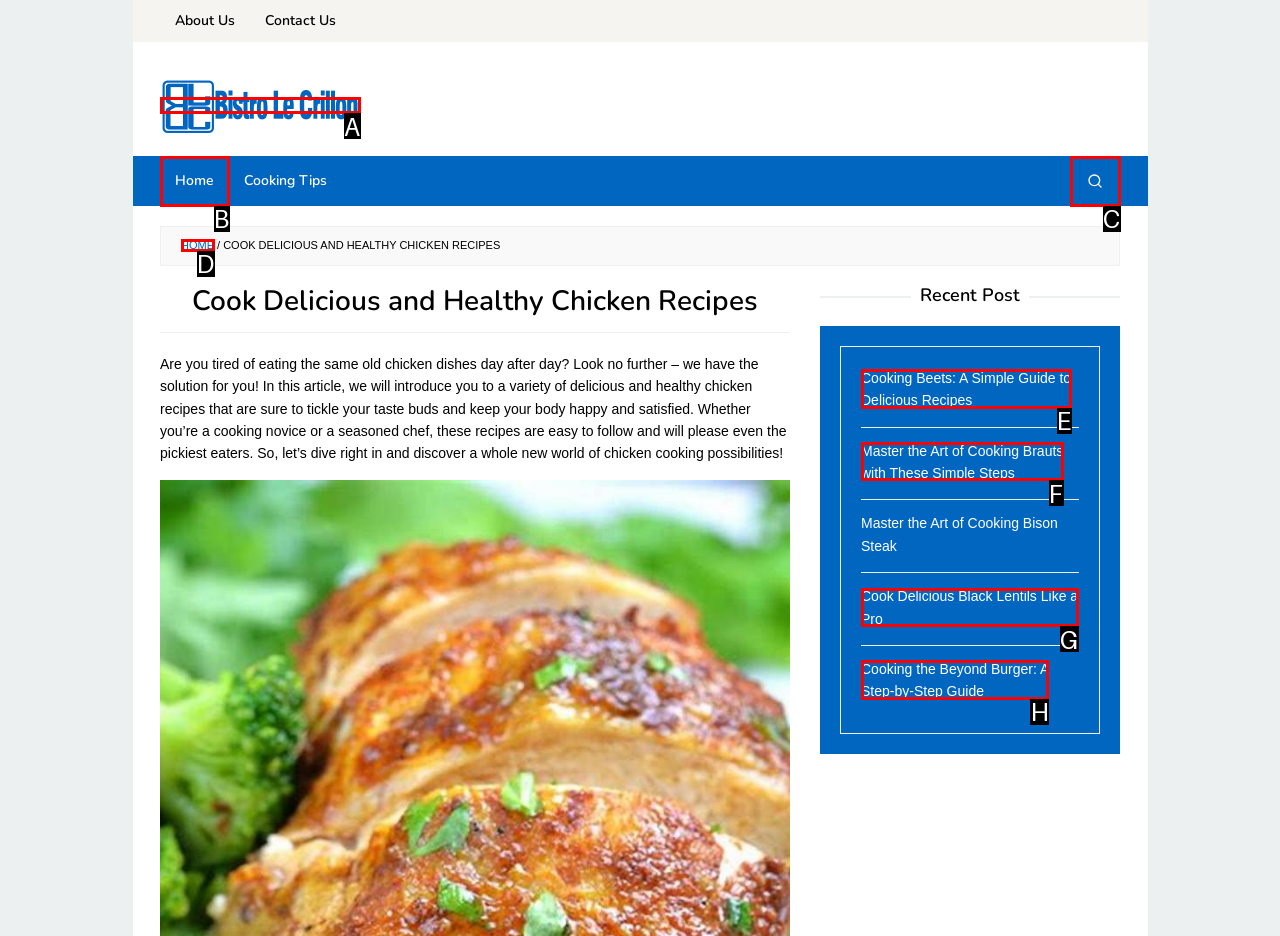Choose the letter of the element that should be clicked to complete the task: read recent post about cooking beets
Answer with the letter from the possible choices.

E